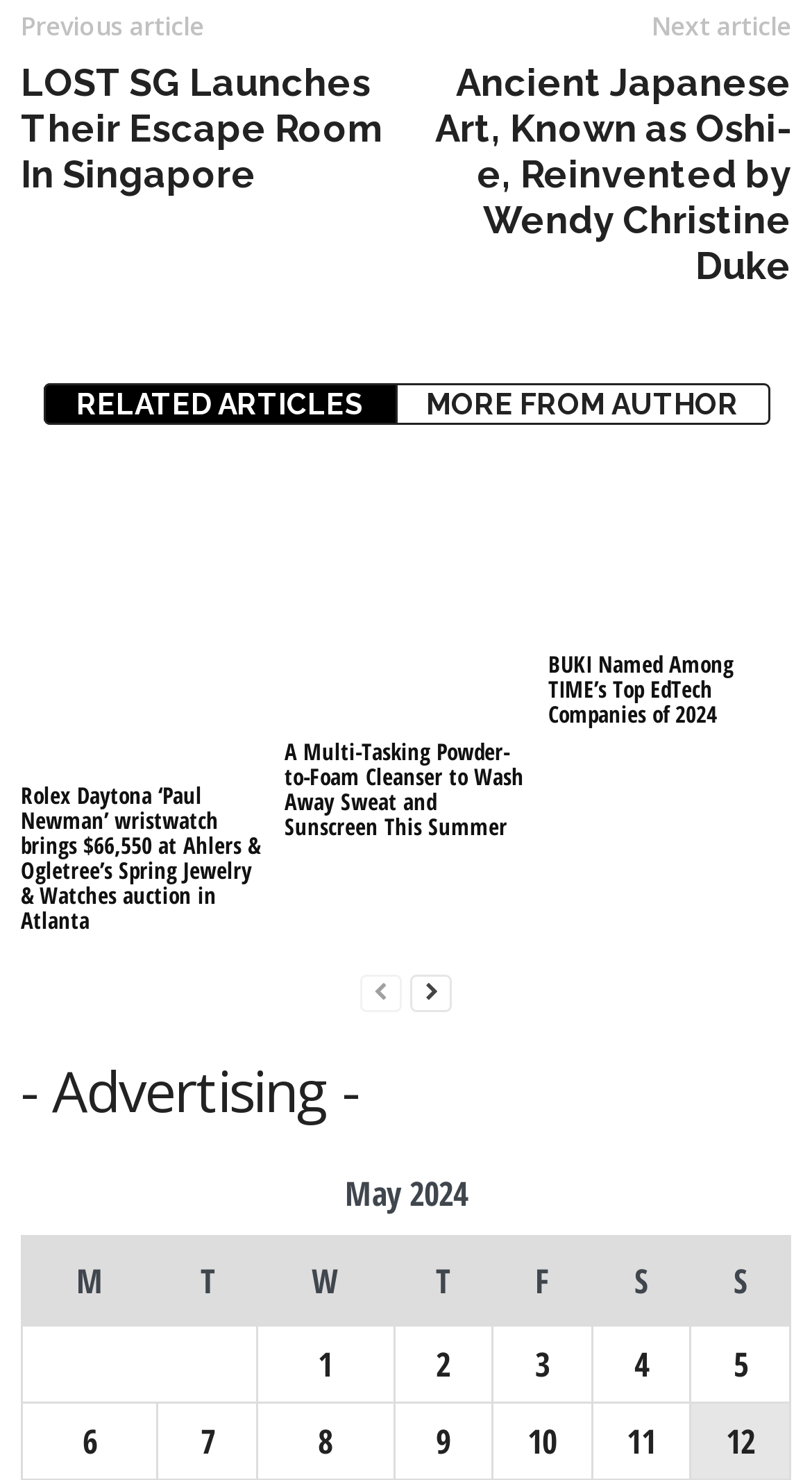Provide the bounding box coordinates of the section that needs to be clicked to accomplish the following instruction: "Check the checkbox for 自動翻訳."

None